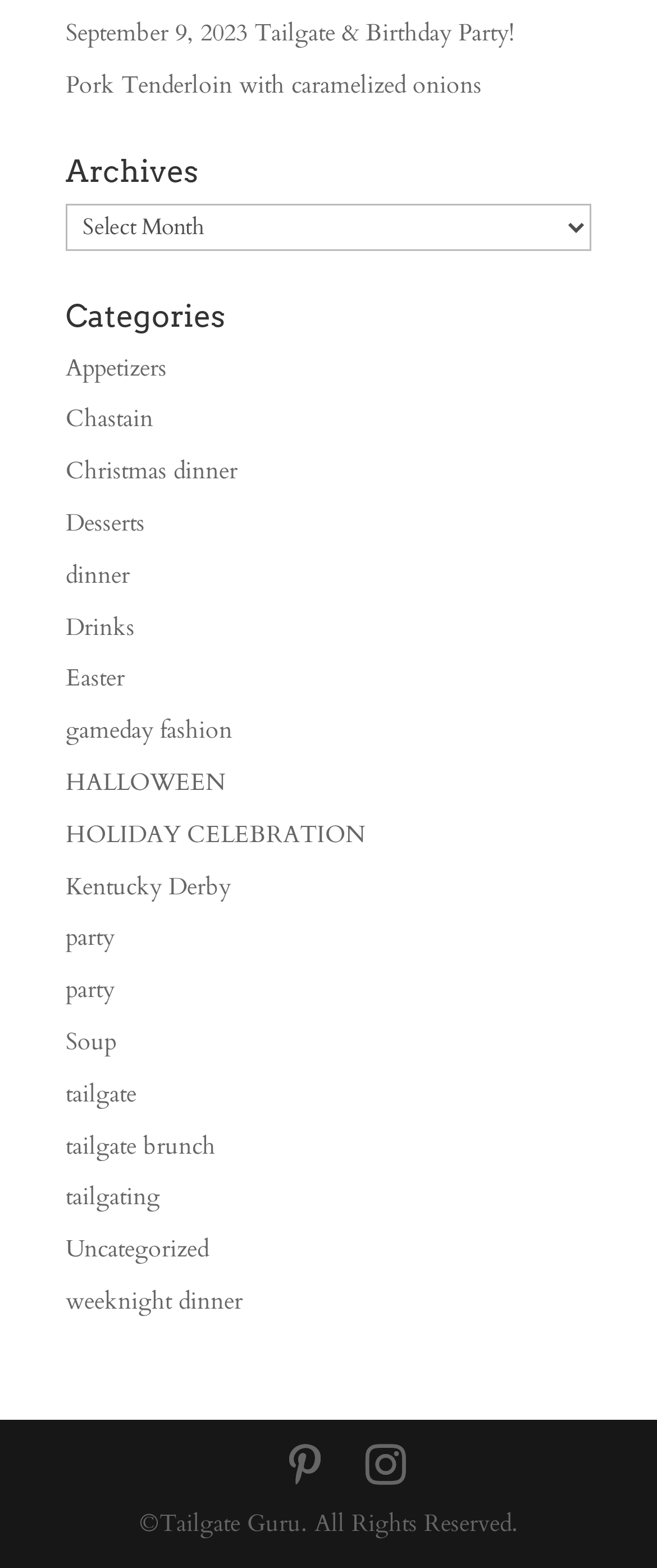Answer the question below in one word or phrase:
How many social media links are there?

2